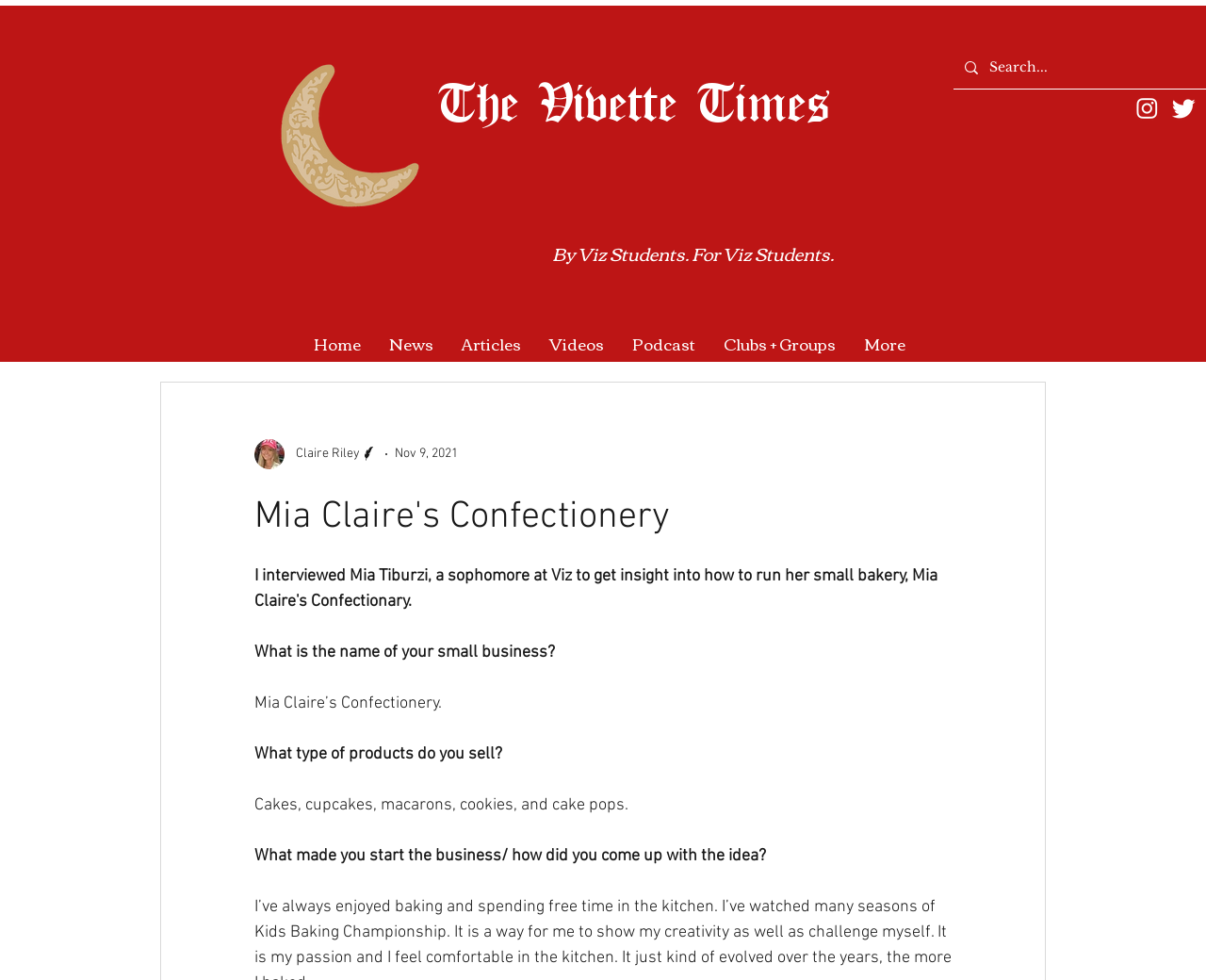Find the bounding box of the UI element described as follows: "aria-label="Search..." name="q" placeholder="Search..."".

[0.82, 0.048, 0.991, 0.09]